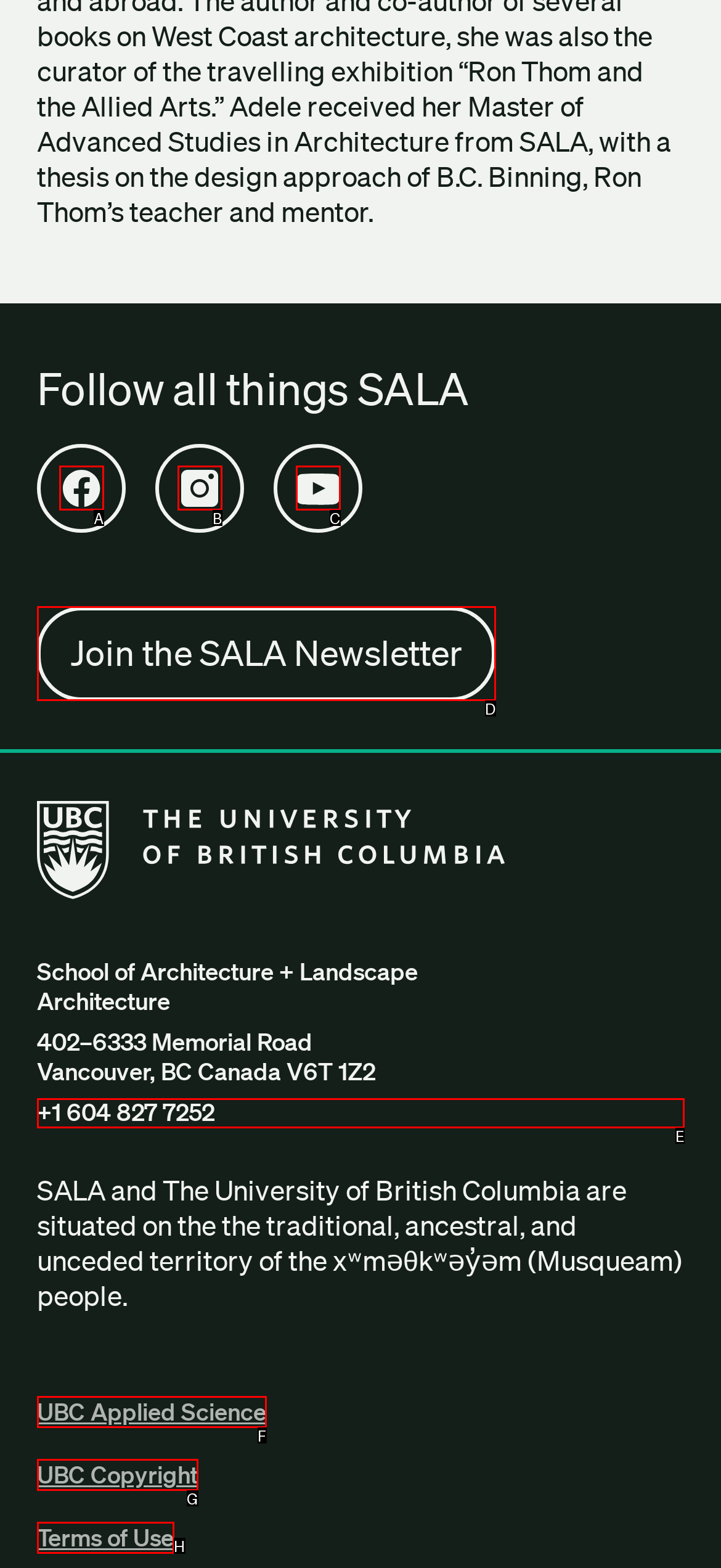Based on the given description: +1 604 827 7252, determine which HTML element is the best match. Respond with the letter of the chosen option.

E